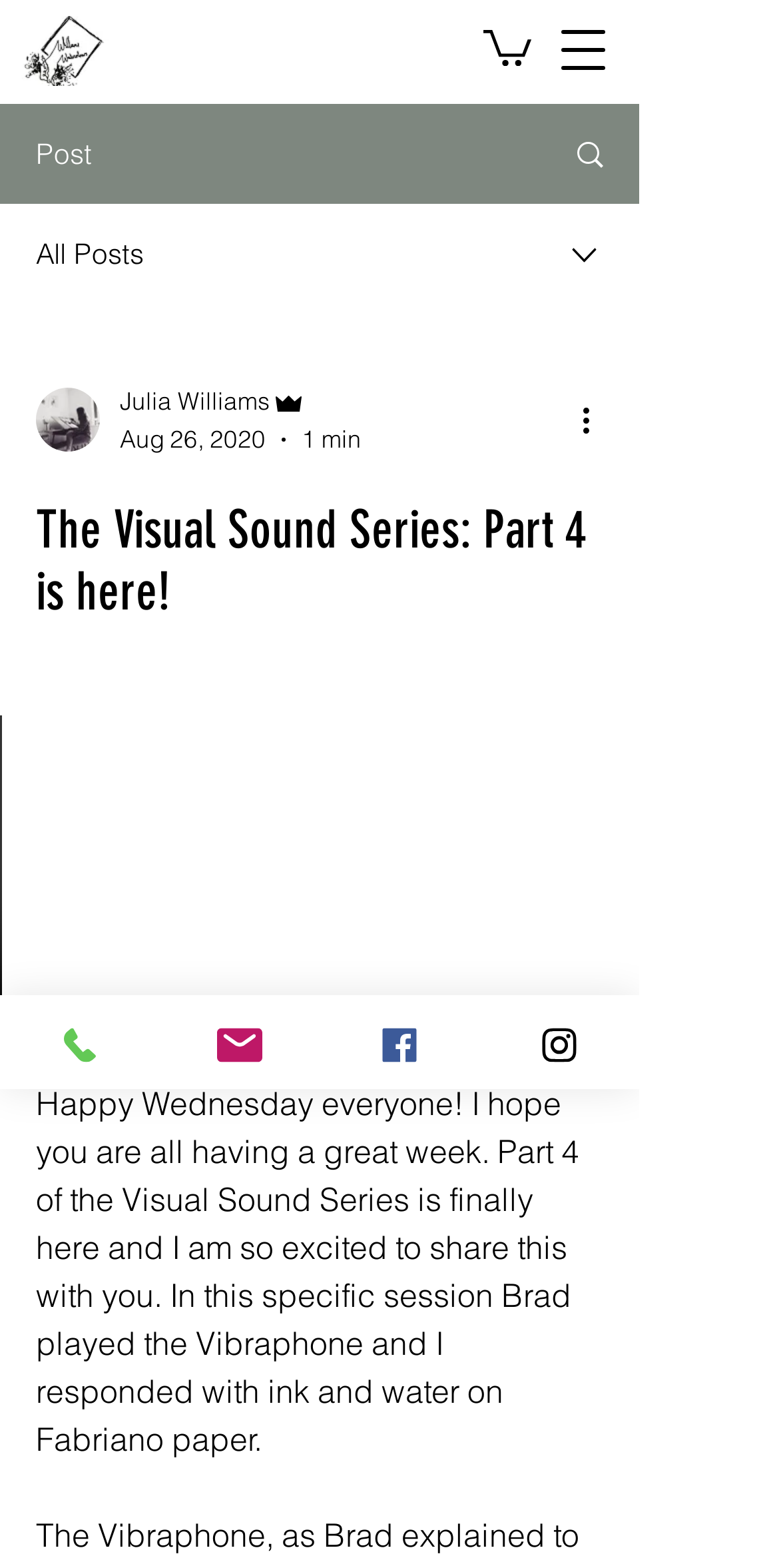Locate the bounding box coordinates of the area you need to click to fulfill this instruction: 'Click on the post link'. The coordinates must be in the form of four float numbers ranging from 0 to 1: [left, top, right, bottom].

[0.621, 0.017, 0.682, 0.042]